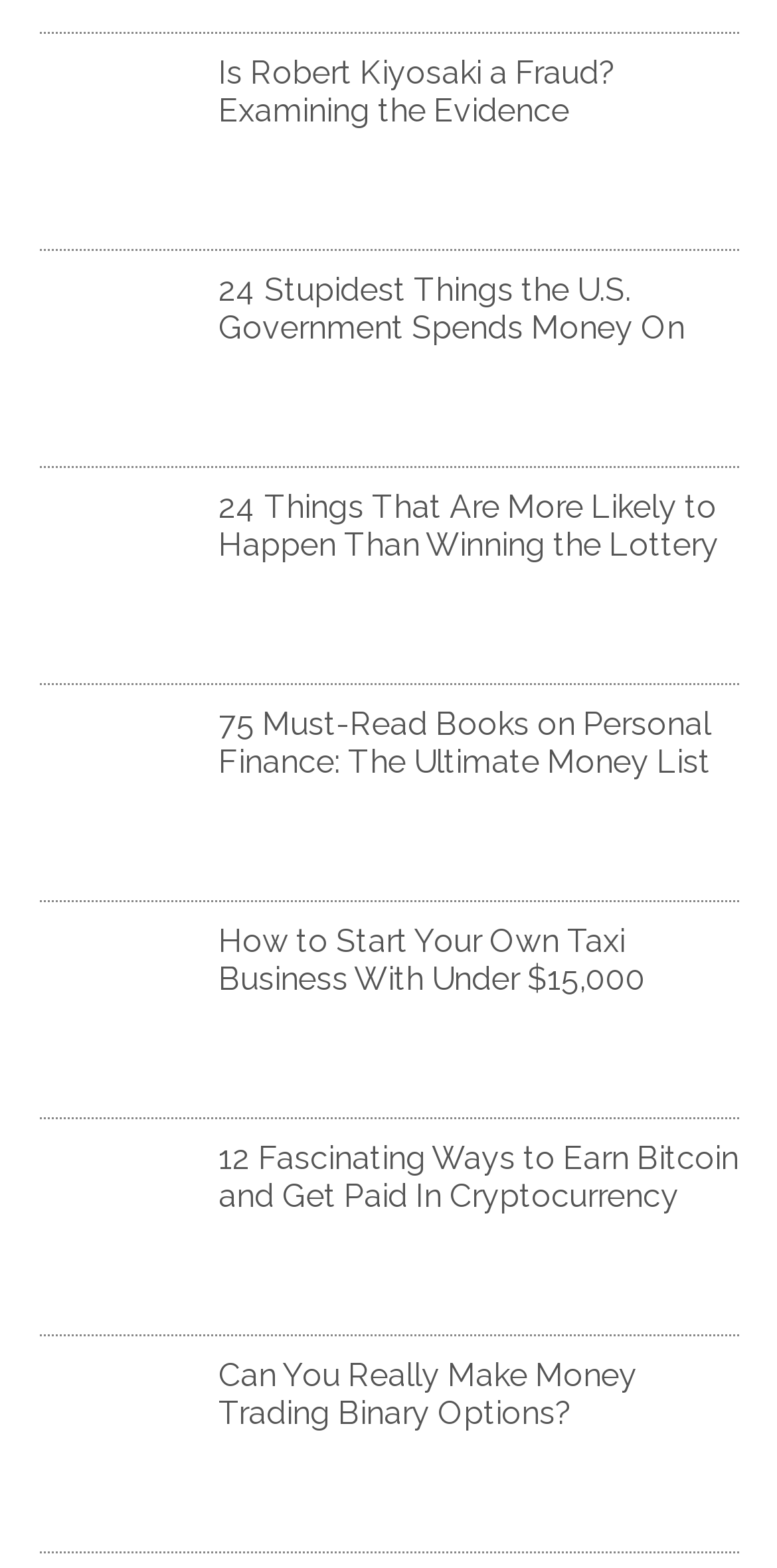Please find the bounding box coordinates for the clickable element needed to perform this instruction: "Click on the link to learn about Robert Kiyosaki fraud scam".

[0.05, 0.117, 0.281, 0.141]